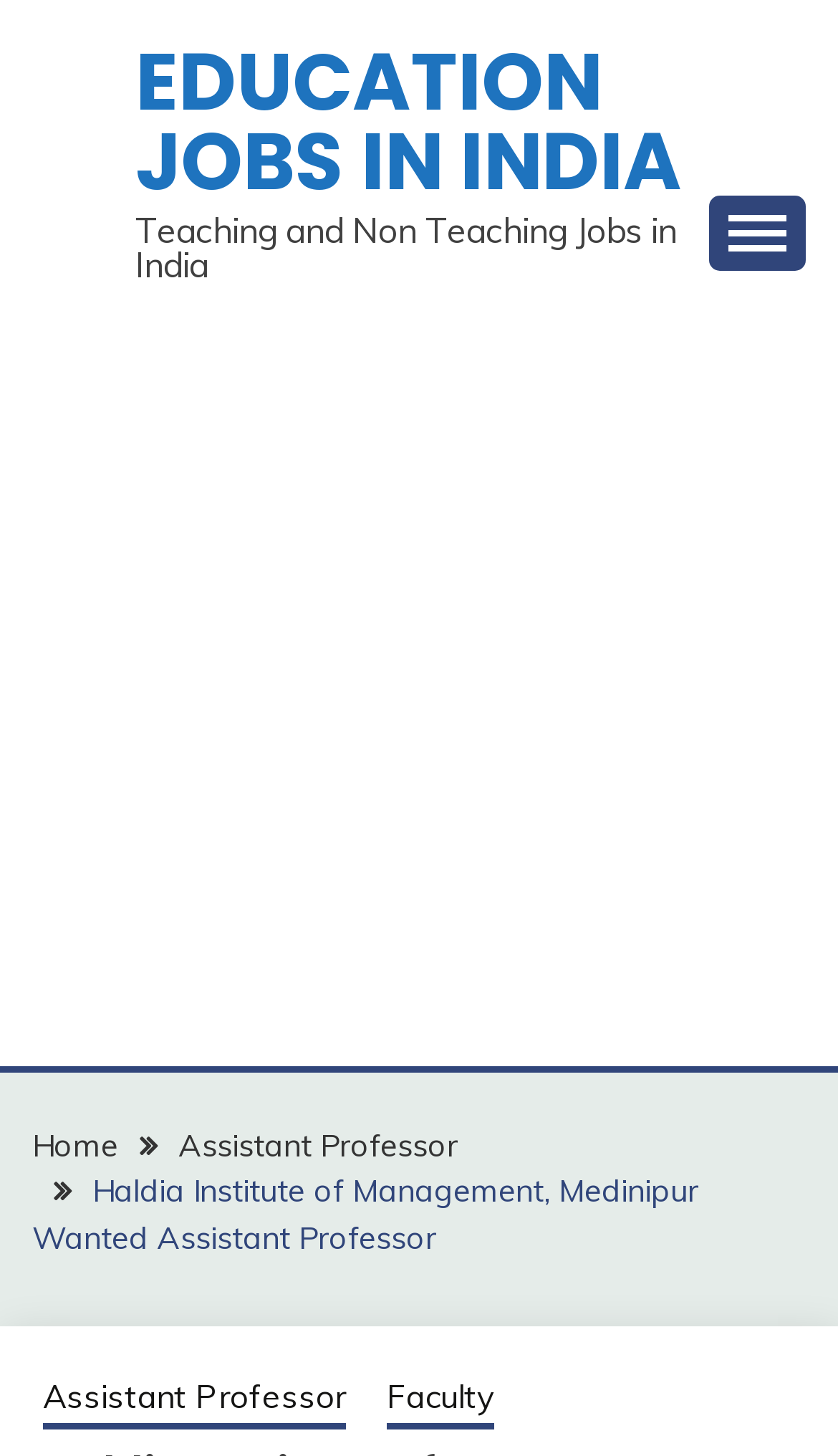What type of jobs are listed on this webpage?
Use the image to give a comprehensive and detailed response to the question.

Based on the webpage's content, specifically the link 'EDUCATION JOBS IN INDIA' and the StaticText 'Teaching and Non Teaching Jobs in India', it can be inferred that the webpage lists education-related job opportunities.